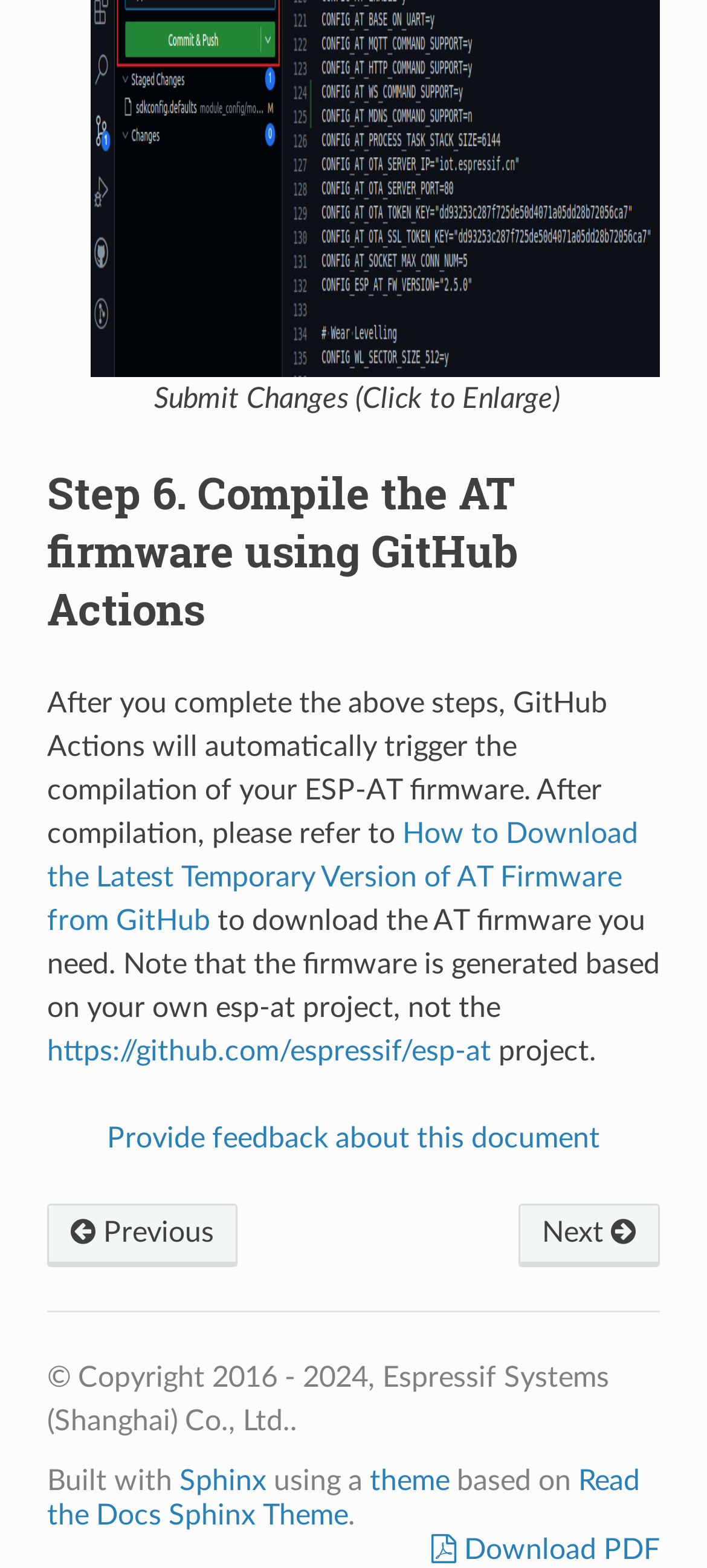Can you determine the bounding box coordinates of the area that needs to be clicked to fulfill the following instruction: "Download the Latest Temporary Version of AT Firmware from GitHub"?

[0.066, 0.522, 0.902, 0.596]